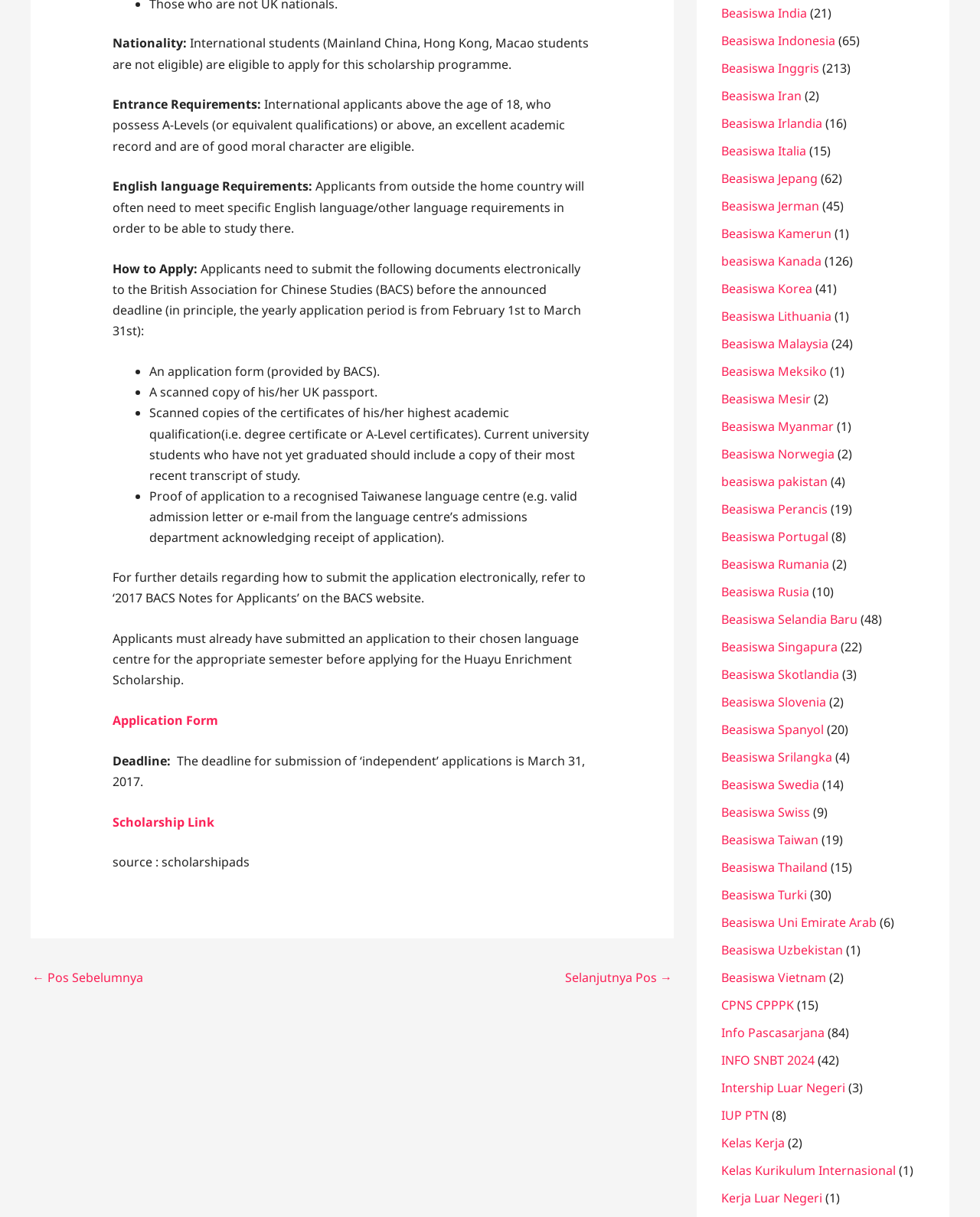What is the eligibility criteria for international students?
Answer the question using a single word or phrase, according to the image.

Above 18, A-Levels or equivalent